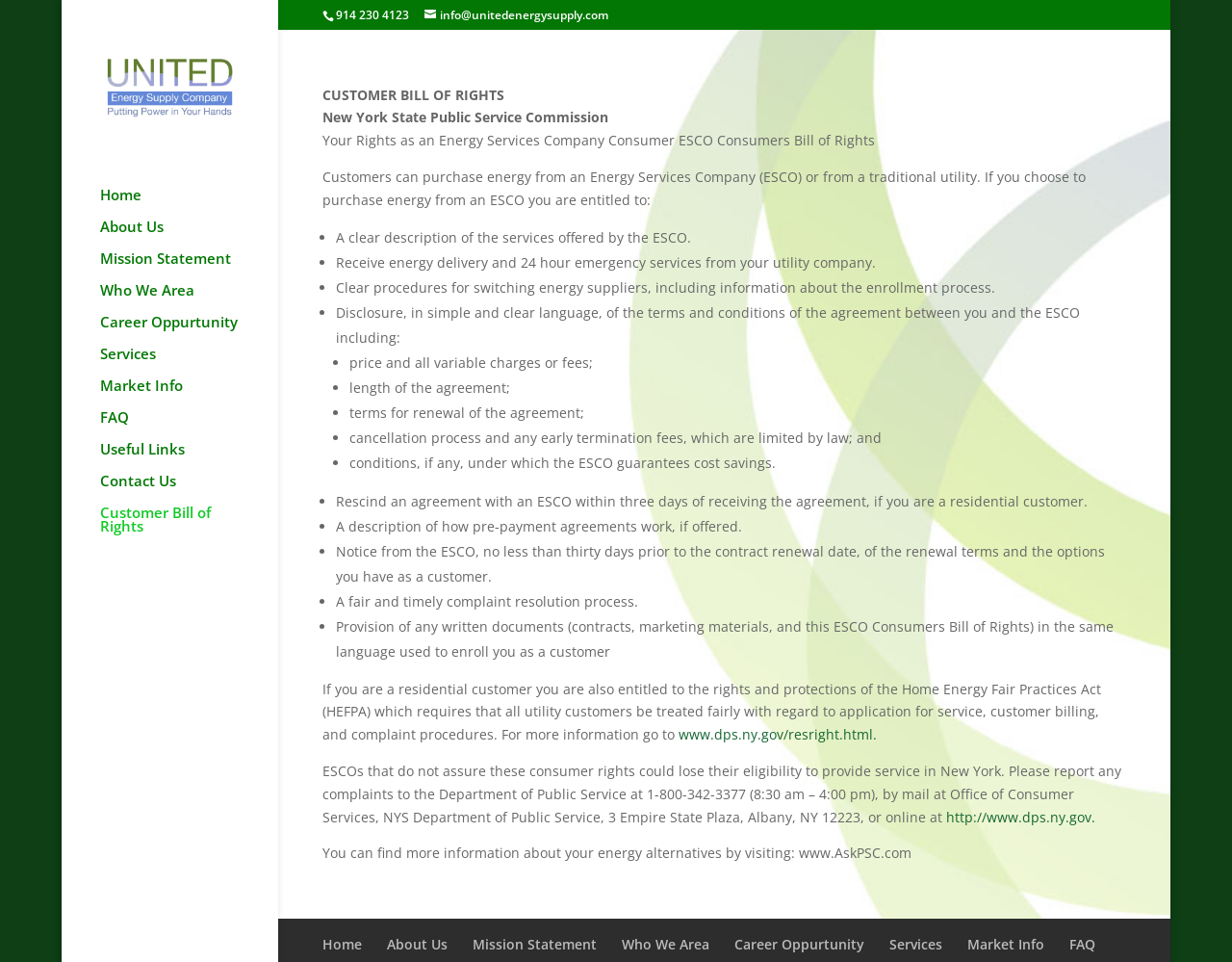Identify the bounding box for the described UI element. Provide the coordinates in (top-left x, top-left y, bottom-right x, bottom-right y) format with values ranging from 0 to 1: Who We Area

[0.081, 0.294, 0.226, 0.327]